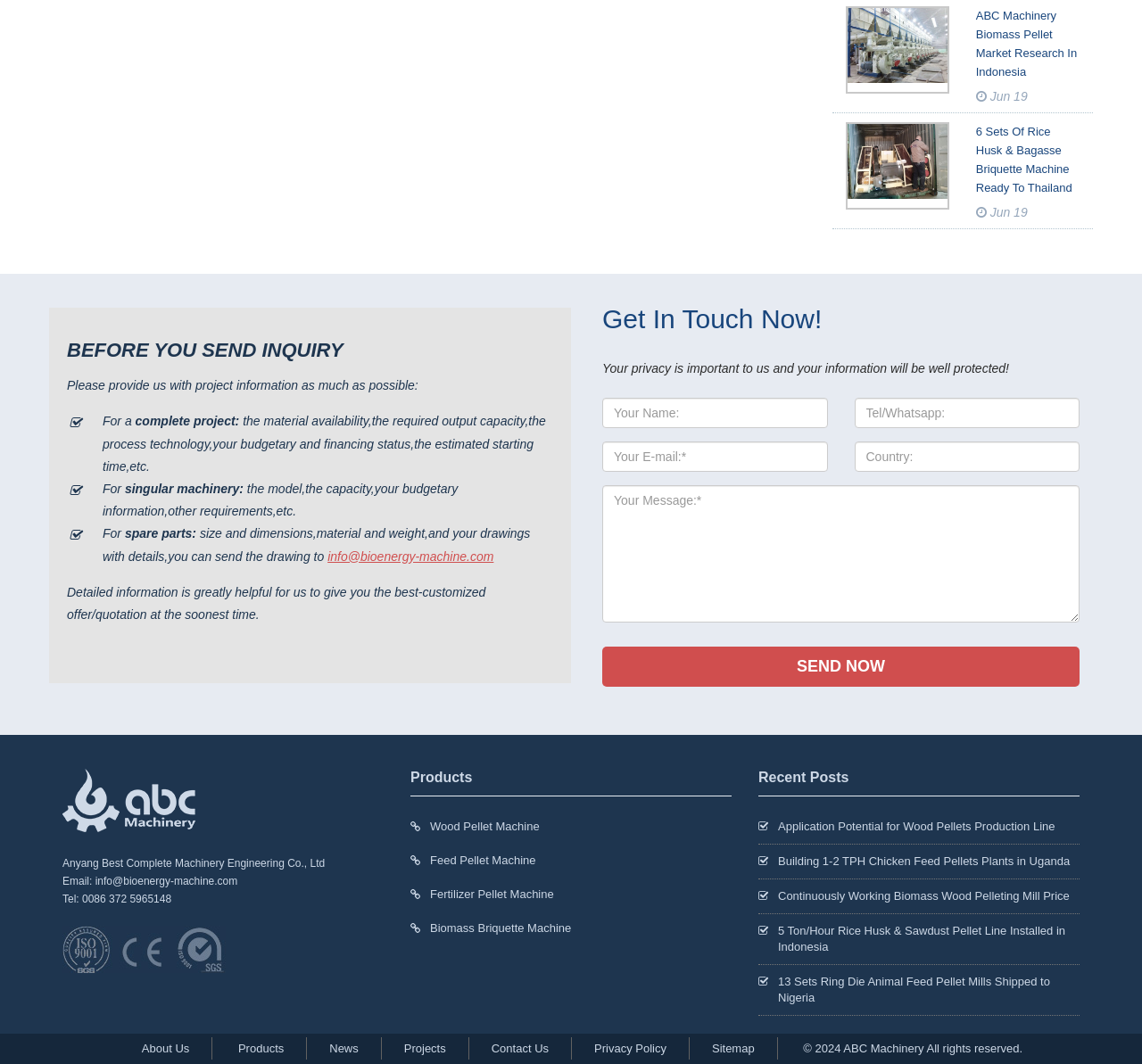Determine the bounding box coordinates for the region that must be clicked to execute the following instruction: "Enter your name in the 'Your Name:' field".

[0.527, 0.374, 0.725, 0.403]